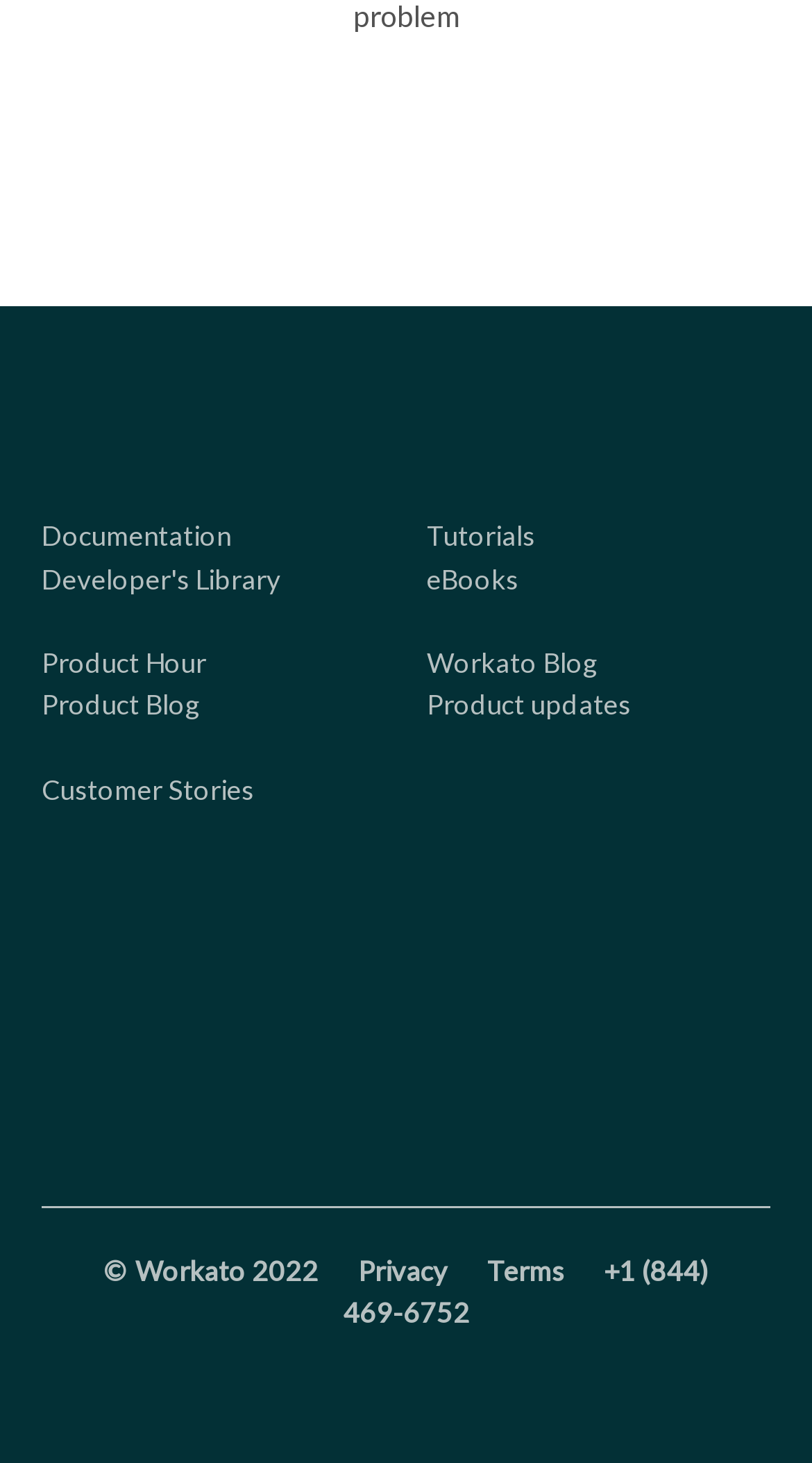Please specify the bounding box coordinates of the area that should be clicked to accomplish the following instruction: "Access tutorials". The coordinates should consist of four float numbers between 0 and 1, i.e., [left, top, right, bottom].

[0.526, 0.355, 0.659, 0.378]